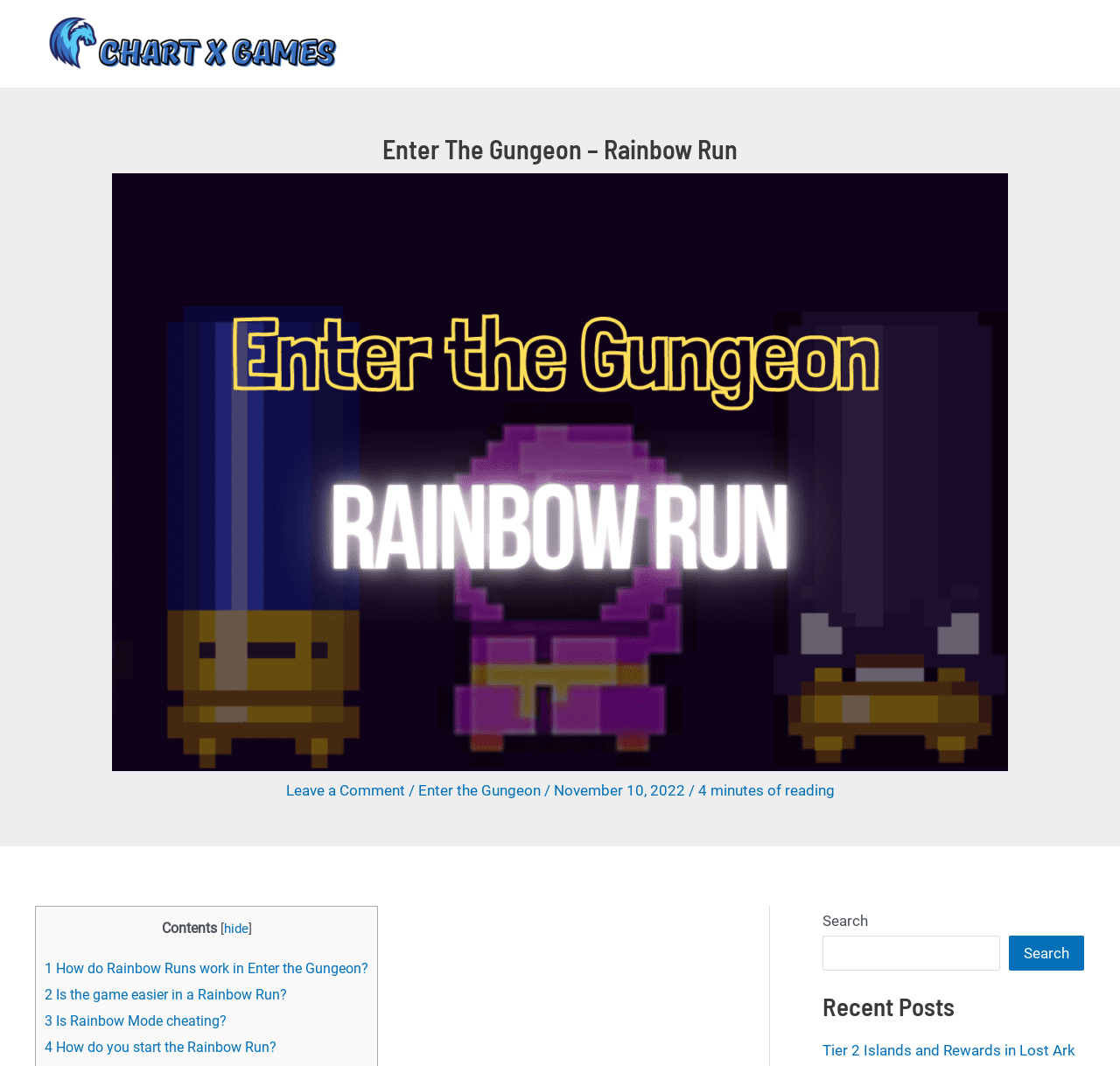Locate the bounding box coordinates of the element that should be clicked to fulfill the instruction: "Leave a comment".

[0.255, 0.733, 0.361, 0.75]